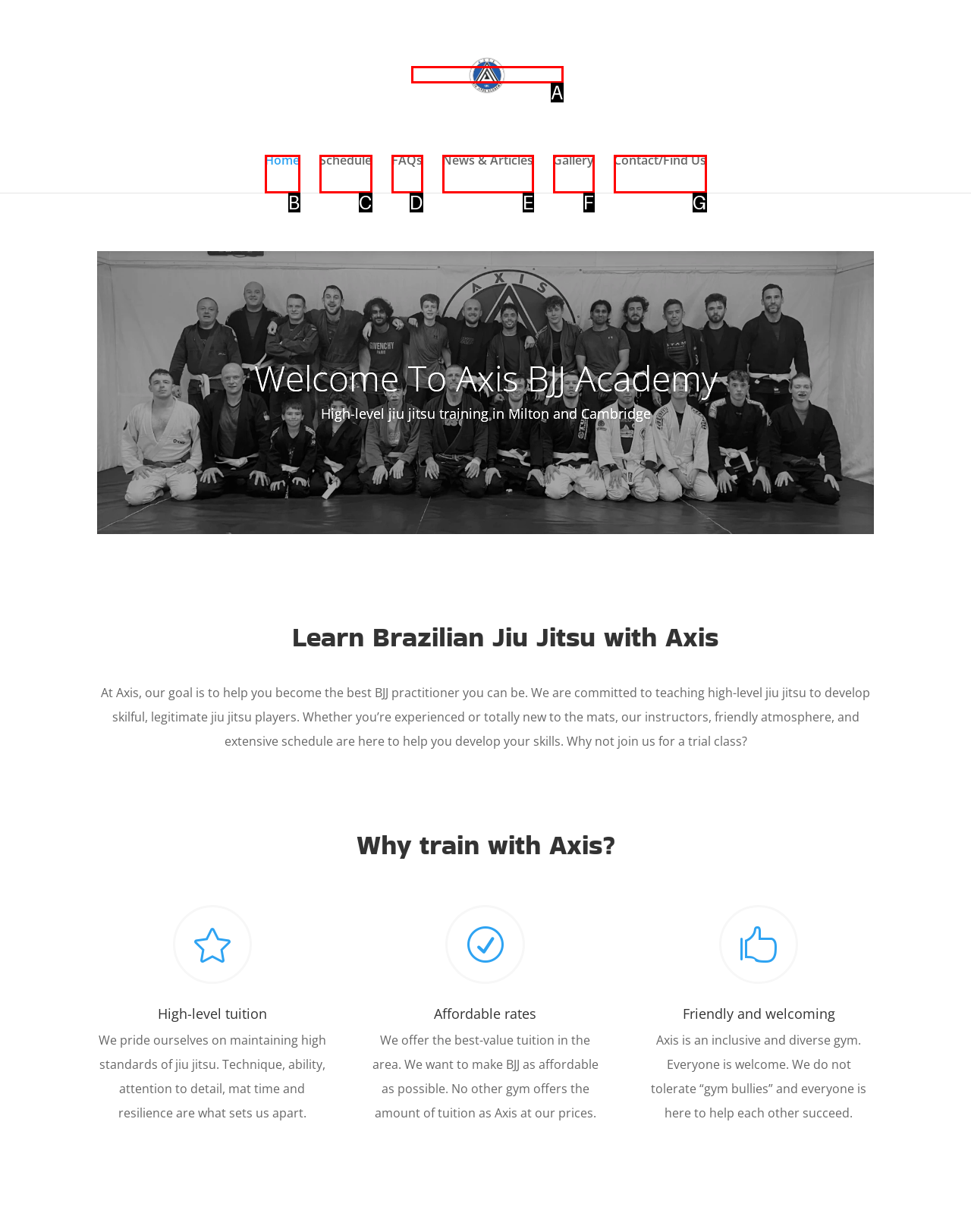Select the letter of the HTML element that best fits the description: FAQs
Answer with the corresponding letter from the provided choices.

D